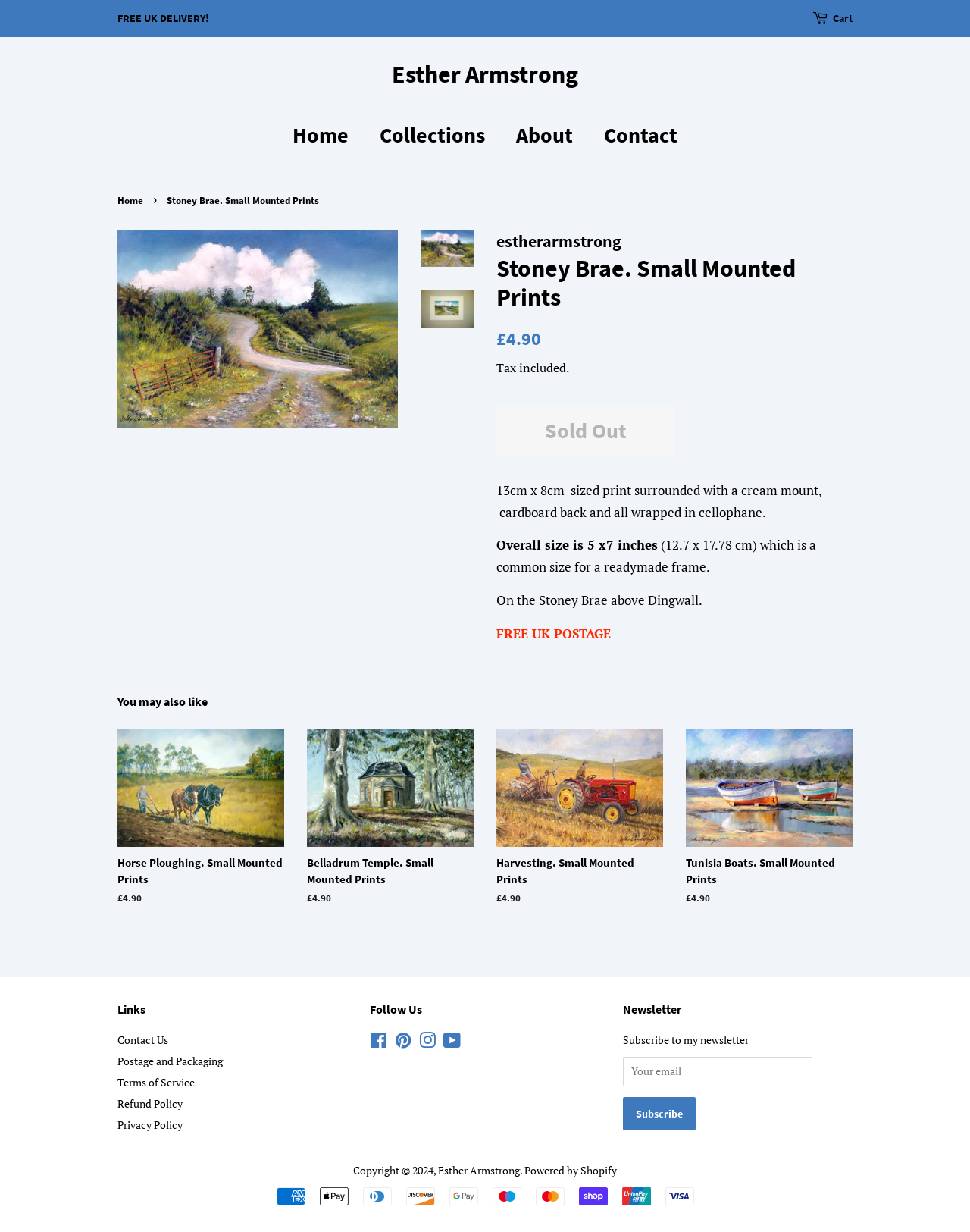Identify and provide the main heading of the webpage.

Stoney Brae. Small Mounted Prints